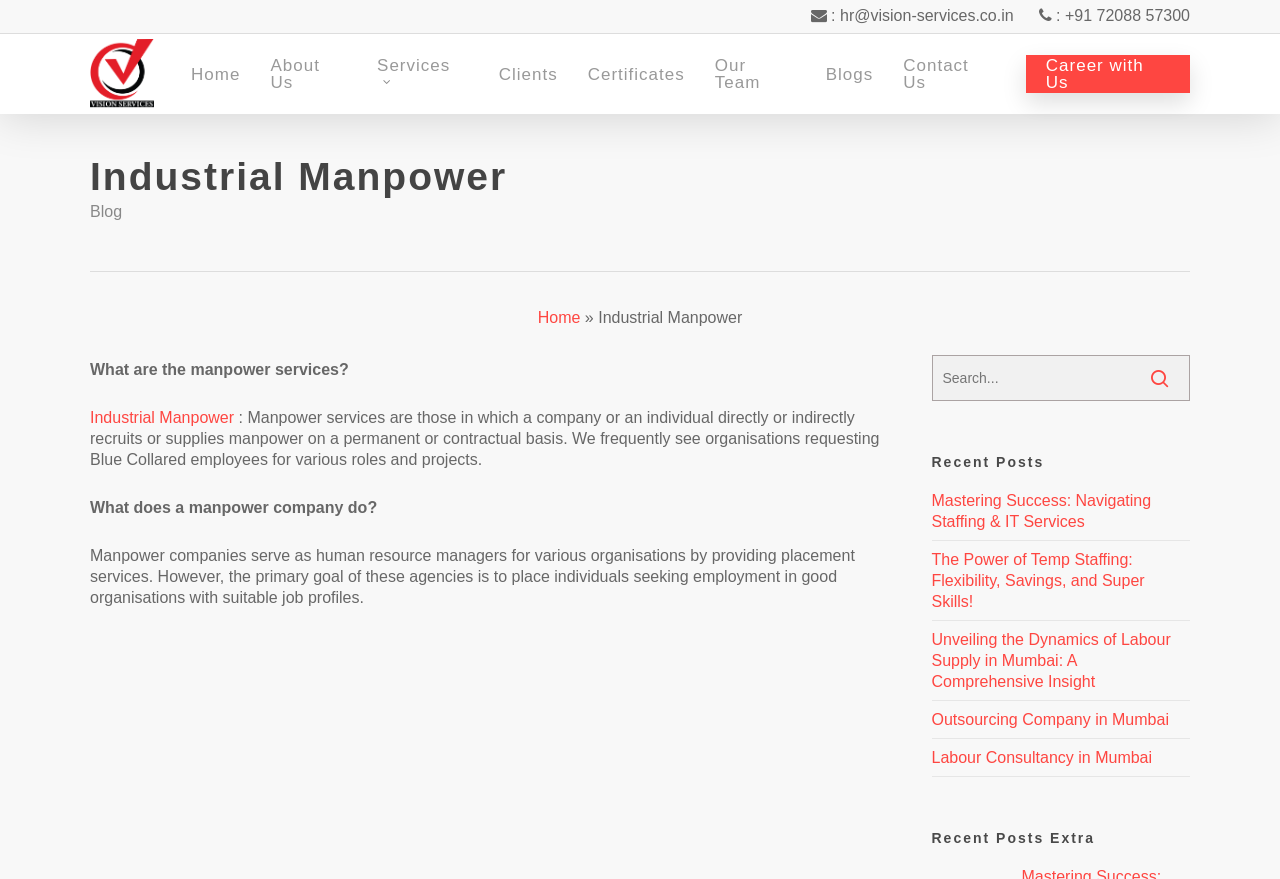Please find the bounding box for the following UI element description. Provide the coordinates in (top-left x, top-left y, bottom-right x, bottom-right y) format, with values between 0 and 1: Career with Us

[0.801, 0.065, 0.93, 0.104]